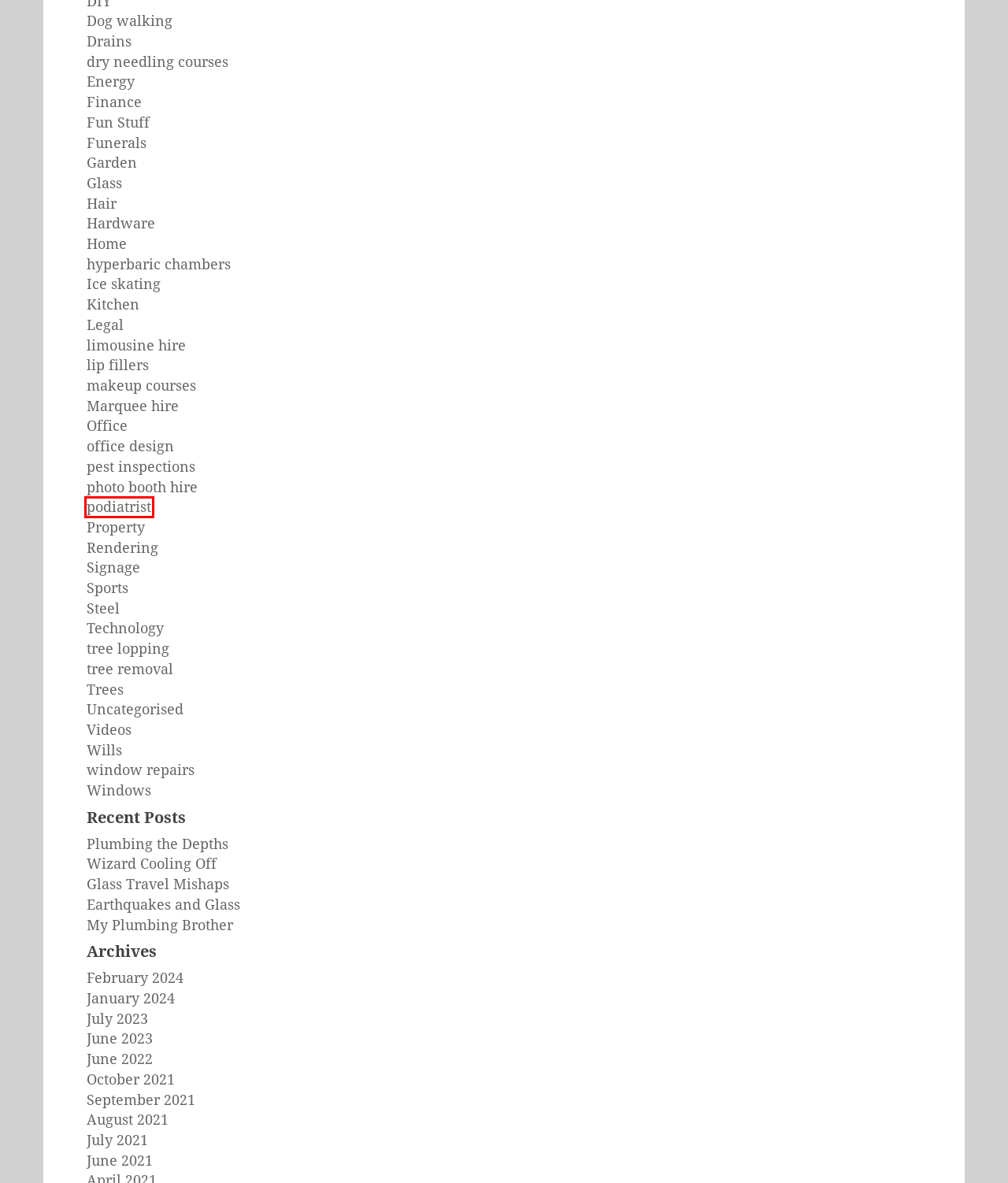Review the screenshot of a webpage that includes a red bounding box. Choose the most suitable webpage description that matches the new webpage after clicking the element within the red bounding box. Here are the candidates:
A. tree lopping – Jared Diamond Books
B. Windows – Jared Diamond Books
C. August 2021 – Jared Diamond Books
D. September 2021 – Jared Diamond Books
E. July 2023 – Jared Diamond Books
F. Plumbing the Depths – Jared Diamond Books
G. podiatrist – Jared Diamond Books
H. June 2022 – Jared Diamond Books

G